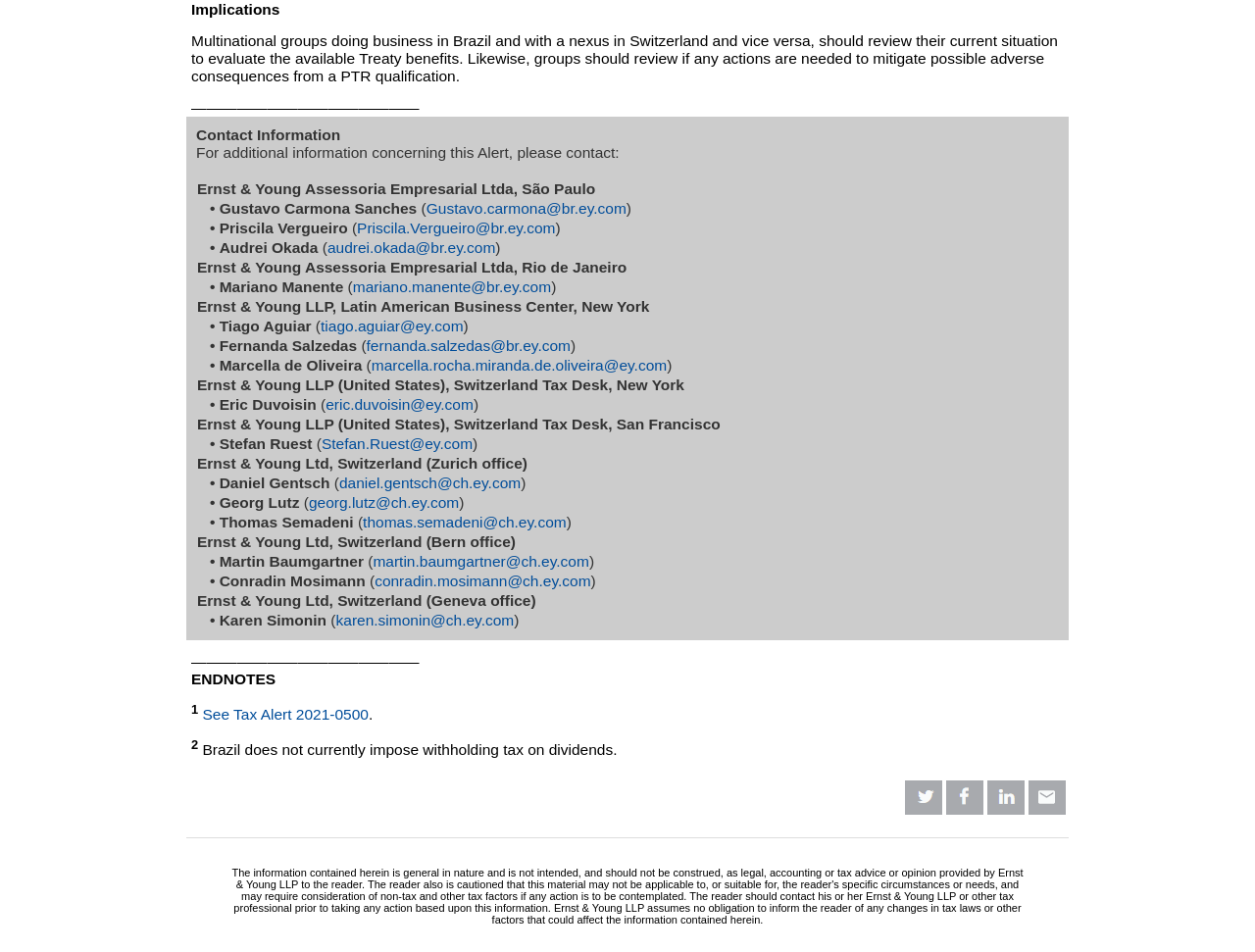Identify the bounding box coordinates of the clickable region to carry out the given instruction: "Contact Ernst & Young Assessoria Empresarial Ltda, São Paulo".

[0.156, 0.188, 0.844, 0.209]